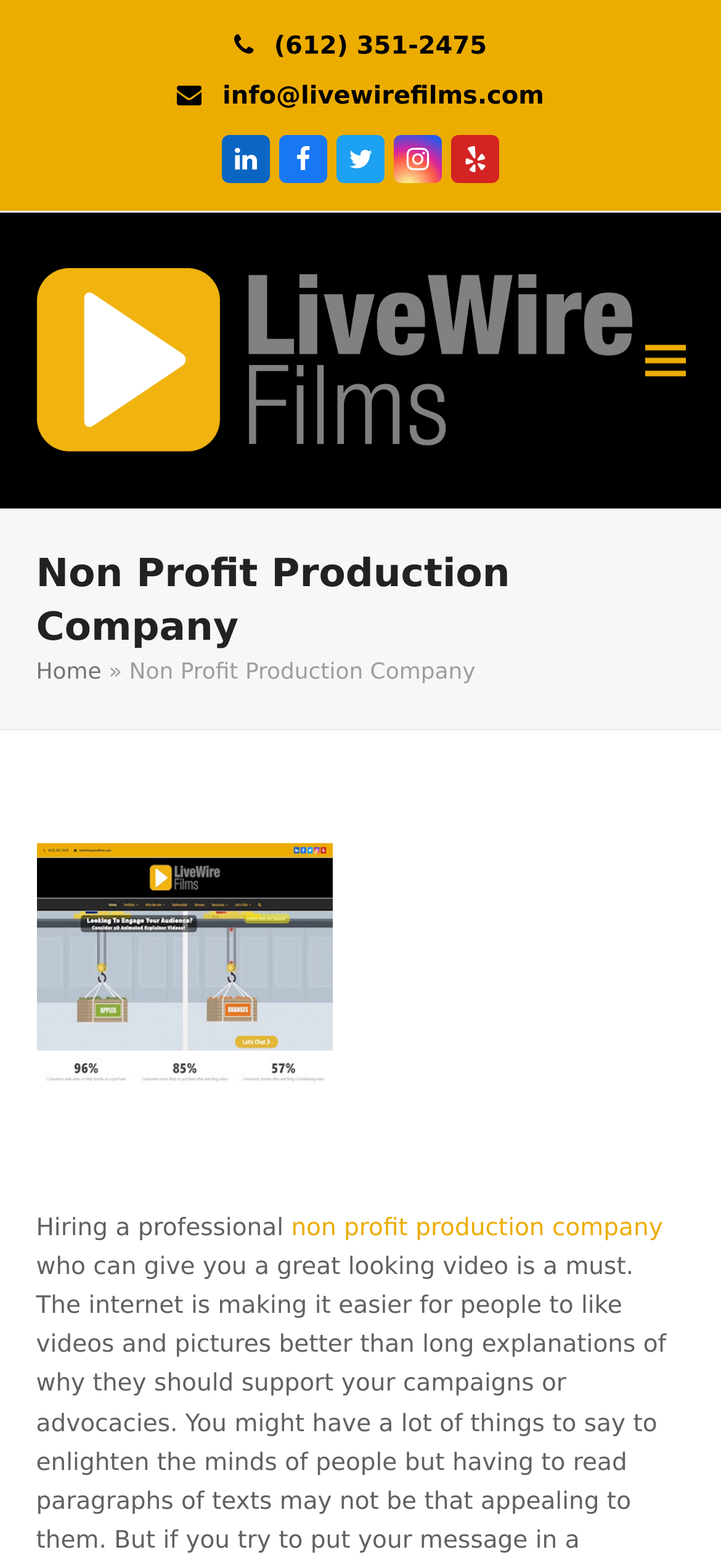Can you find the bounding box coordinates of the area I should click to execute the following instruction: "View price list"?

None